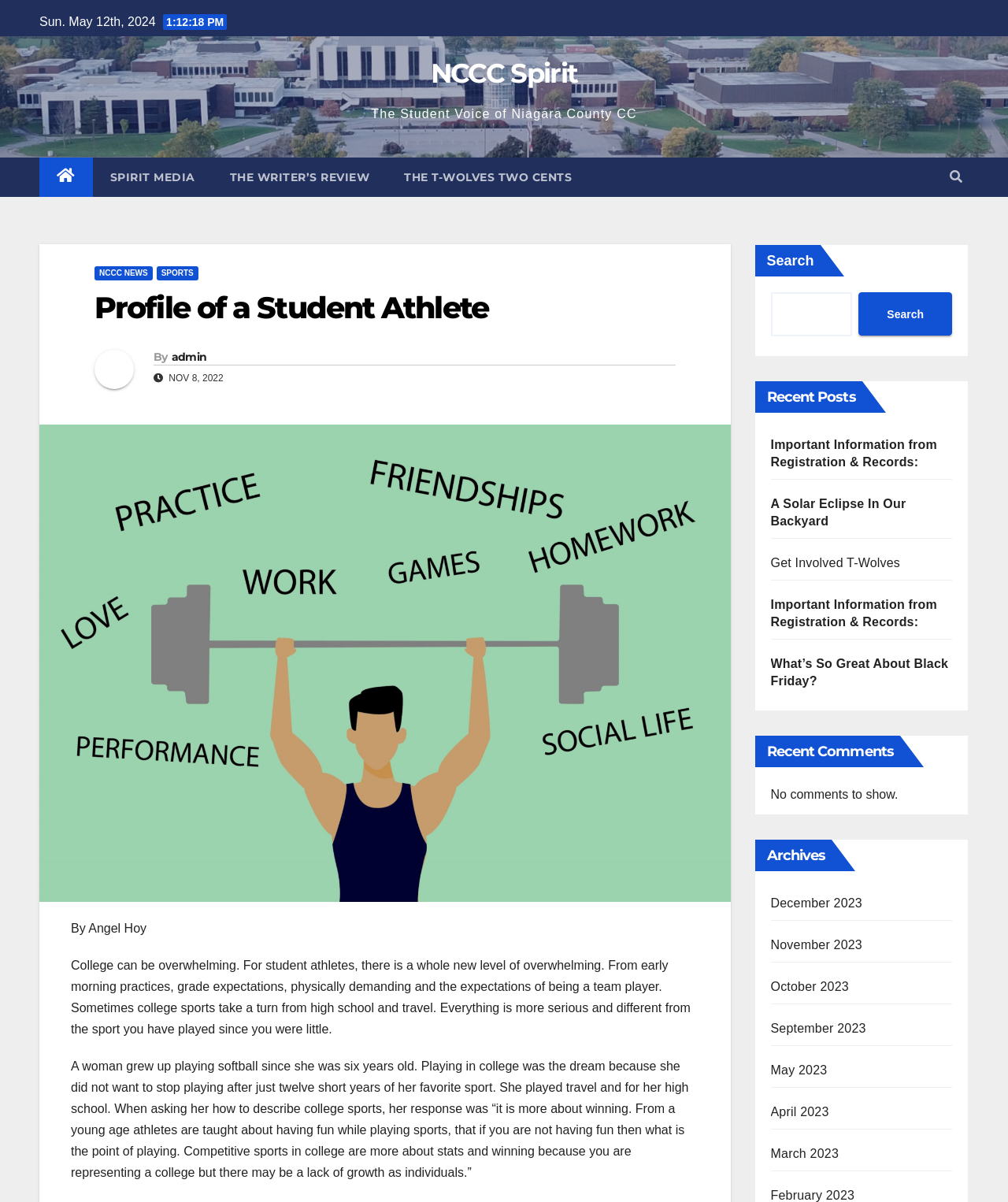Determine the bounding box coordinates of the clickable region to follow the instruction: "Search for something".

[0.852, 0.243, 0.945, 0.279]